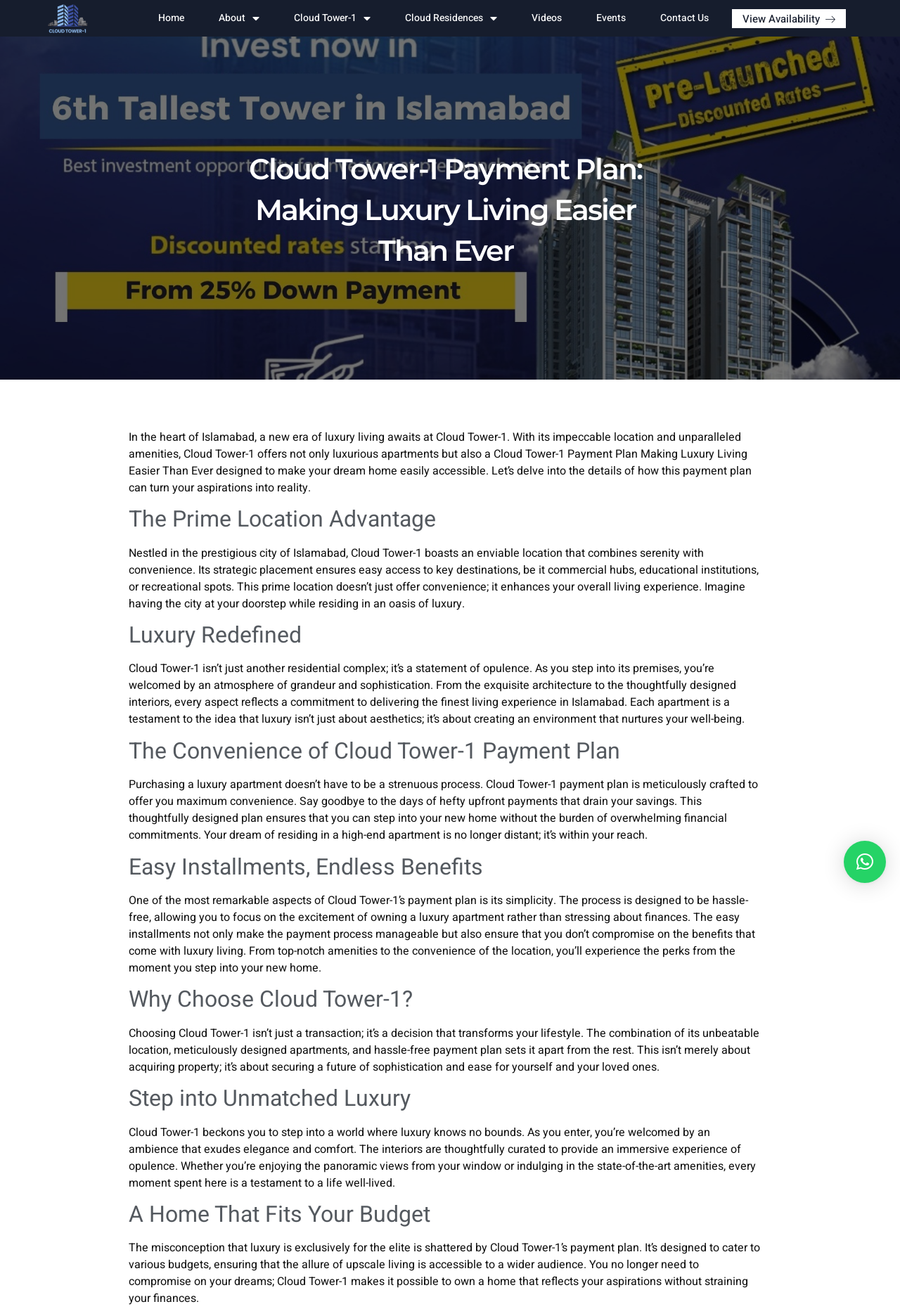Given the description of the UI element: "View Availability", predict the bounding box coordinates in the form of [left, top, right, bottom], with each value being a float between 0 and 1.

[0.813, 0.007, 0.94, 0.021]